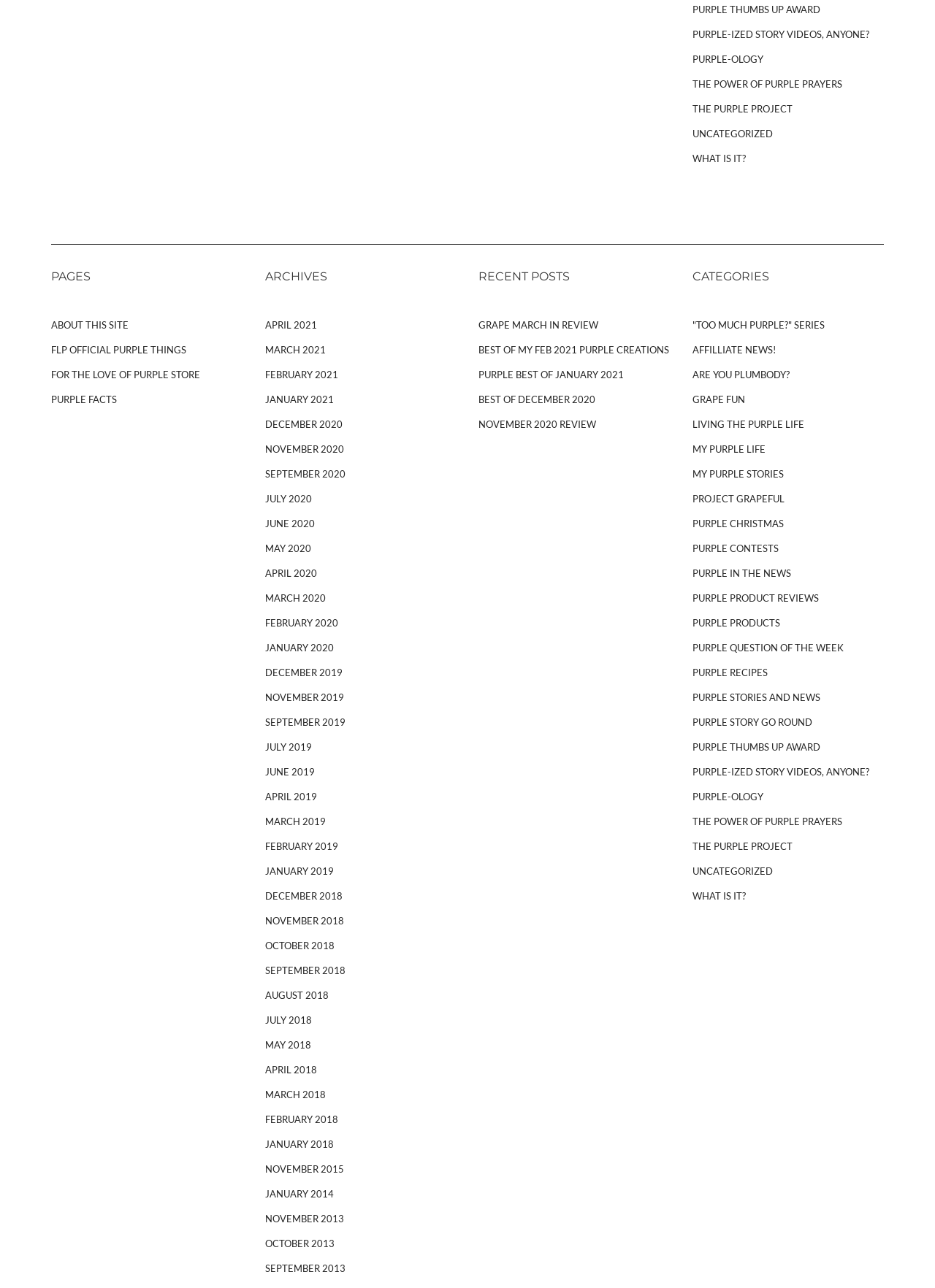Find the bounding box coordinates of the element you need to click on to perform this action: 'Read 'THE POWER OF PURPLE PRAYERS' article'. The coordinates should be represented by four float values between 0 and 1, in the format [left, top, right, bottom].

[0.74, 0.628, 0.945, 0.647]